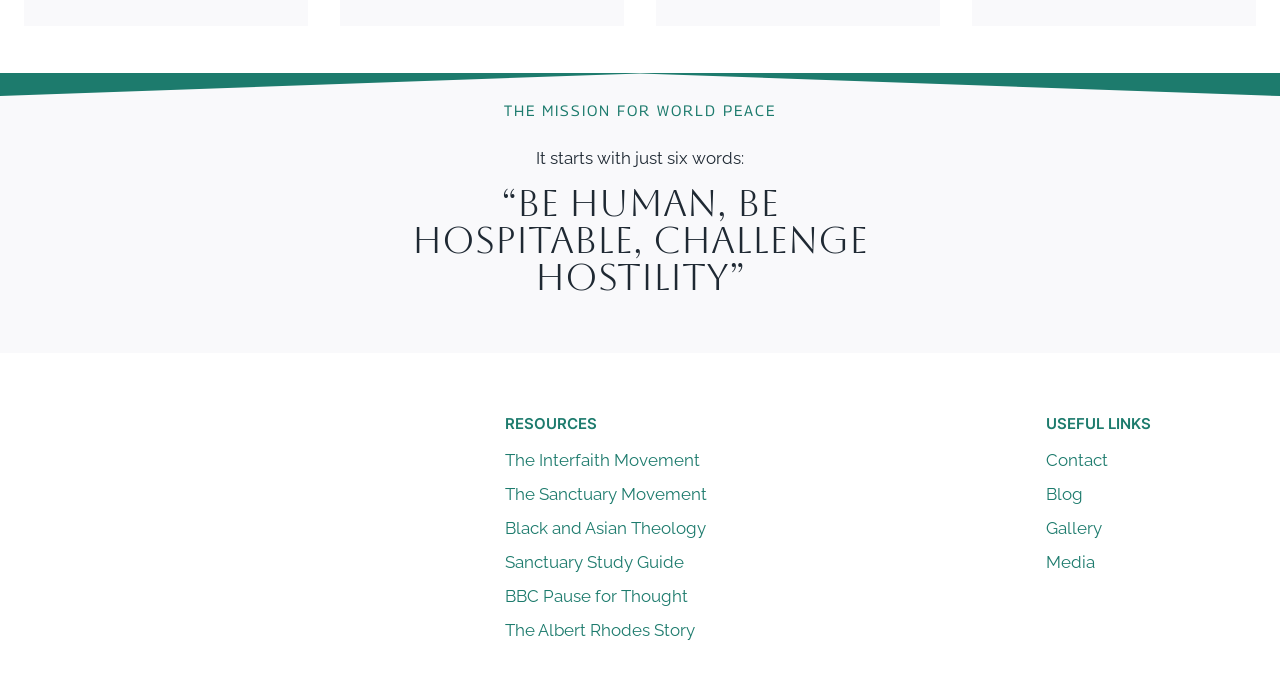Identify the bounding box coordinates of the area you need to click to perform the following instruction: "Contact the organization".

[0.817, 0.637, 0.981, 0.686]